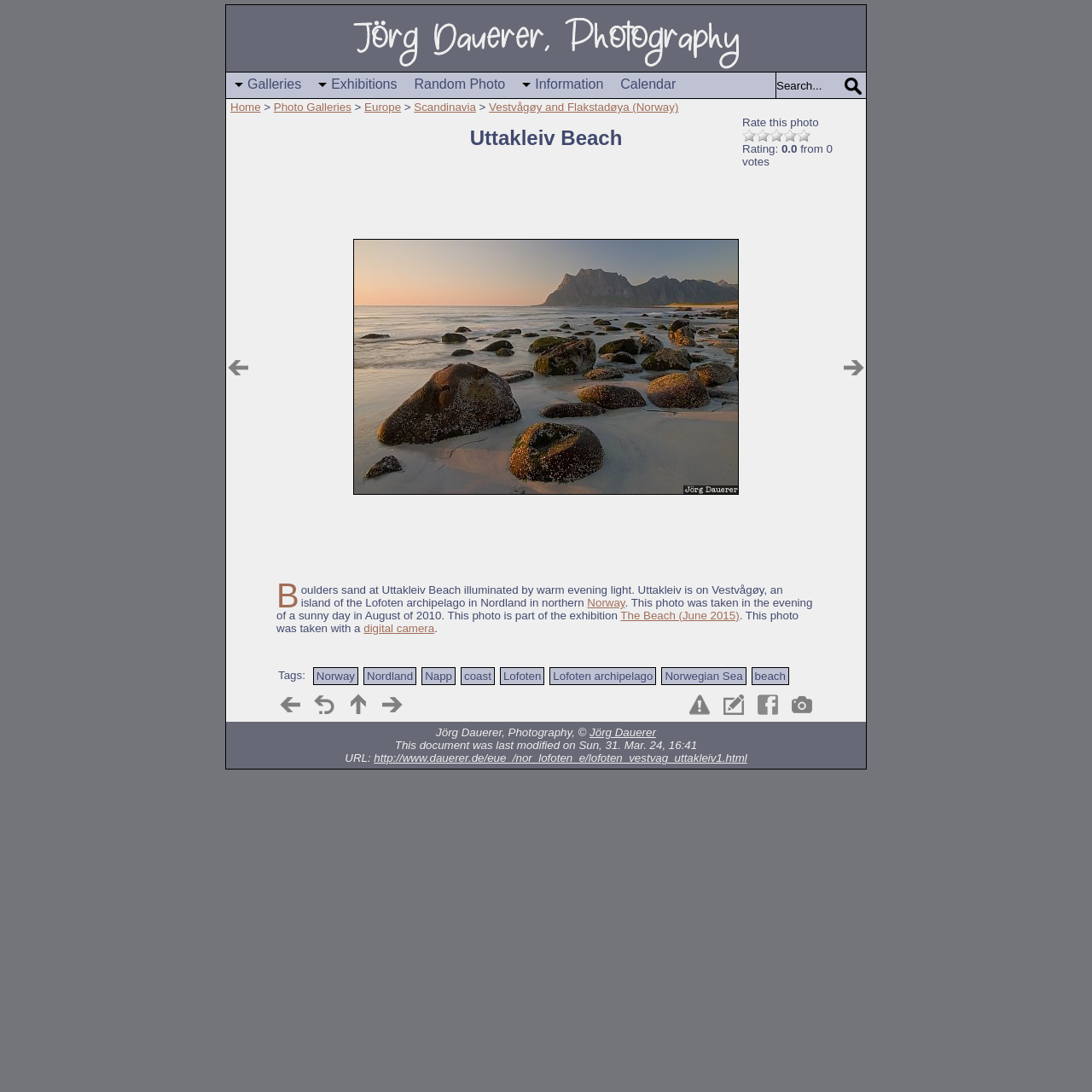What is the name of the beach?
Look at the image and answer the question using a single word or phrase.

Uttakleiv Beach